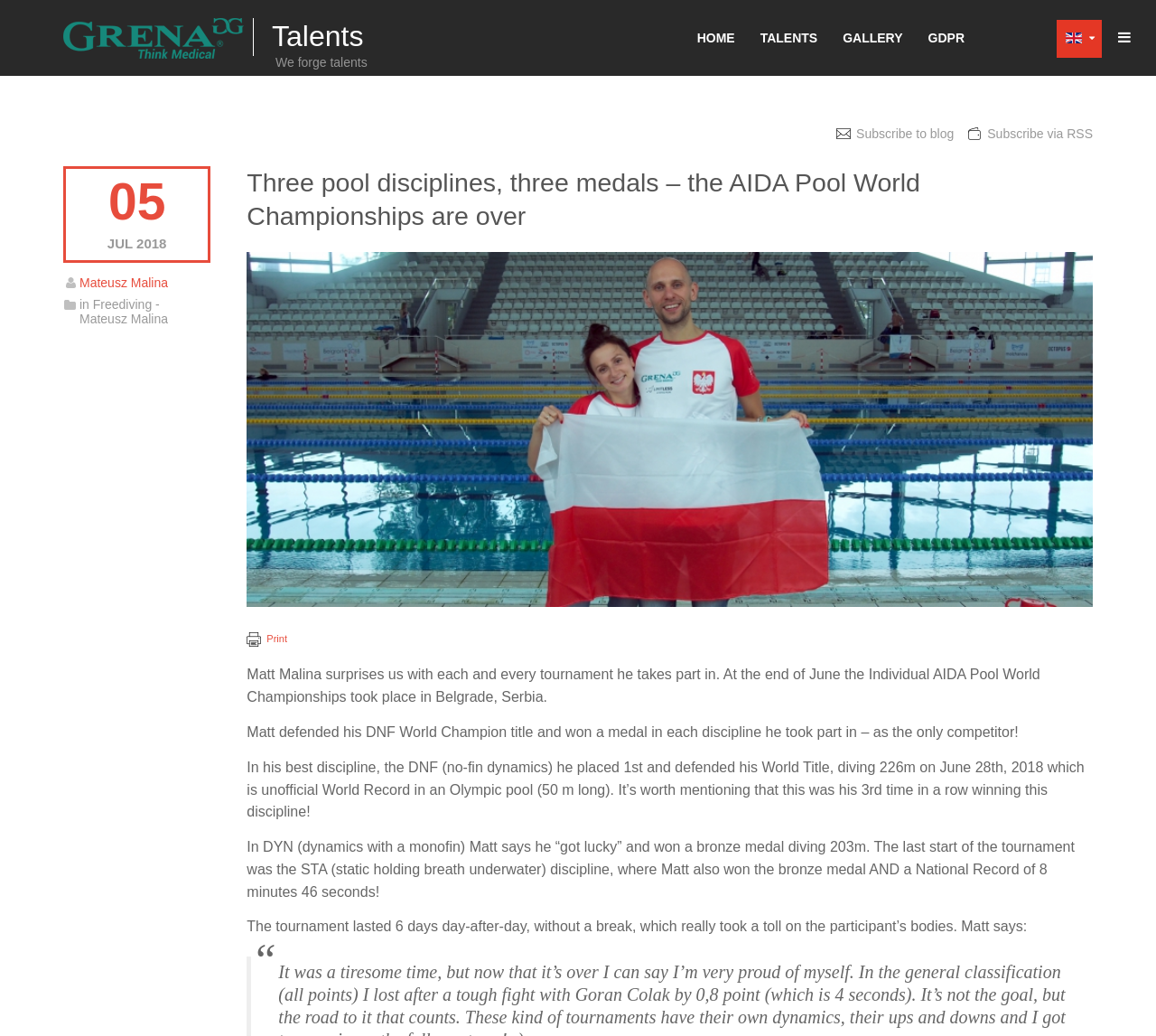How many days did the tournament last?
Please respond to the question with a detailed and thorough explanation.

I found the answer by reading the text content of the webpage. The article states that the tournament lasted 6 days, day-after-day, without a break.